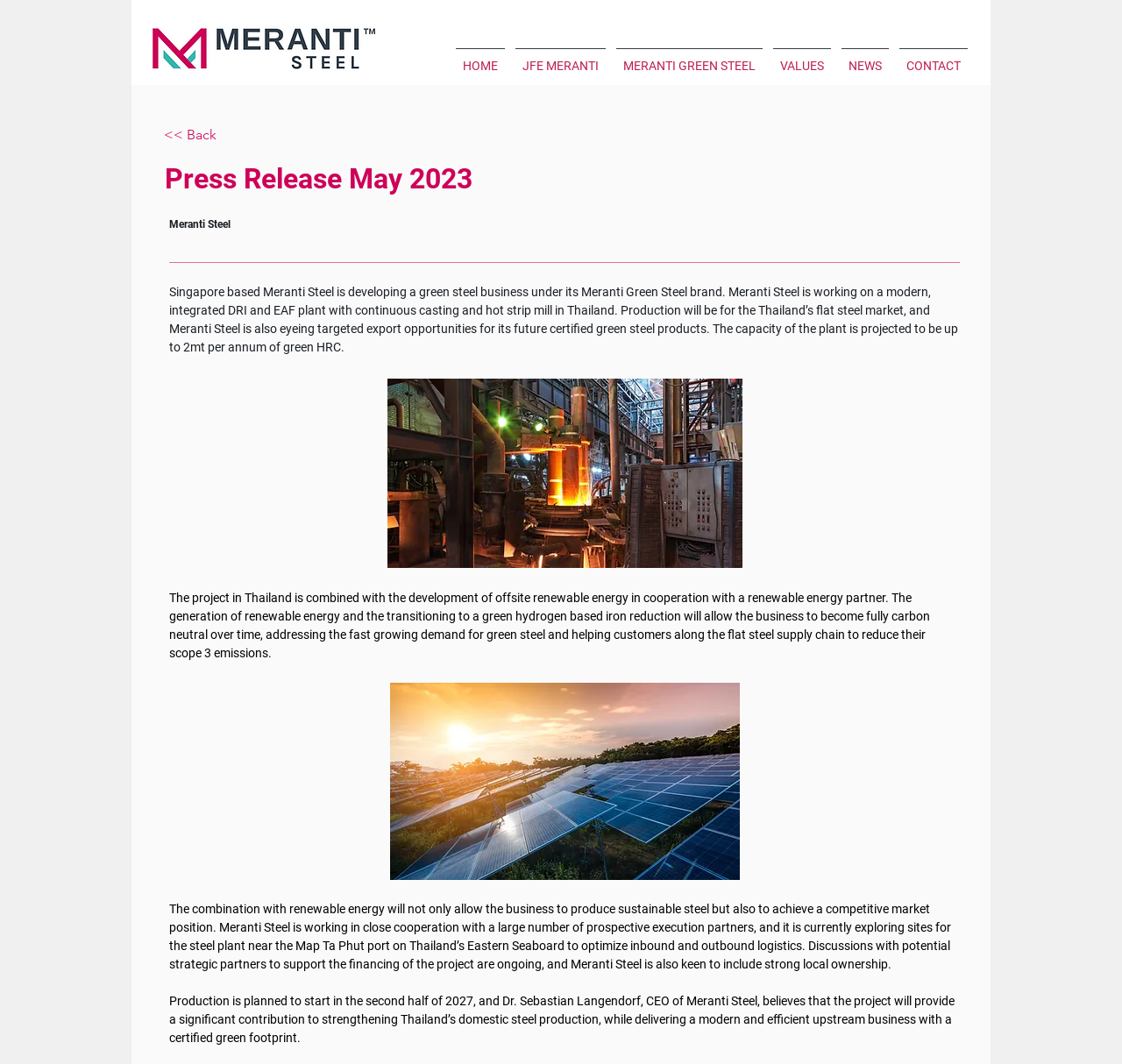Identify the bounding box coordinates of the section that should be clicked to achieve the task described: "Click the Meranti Steel logo".

[0.117, 0.019, 0.353, 0.071]